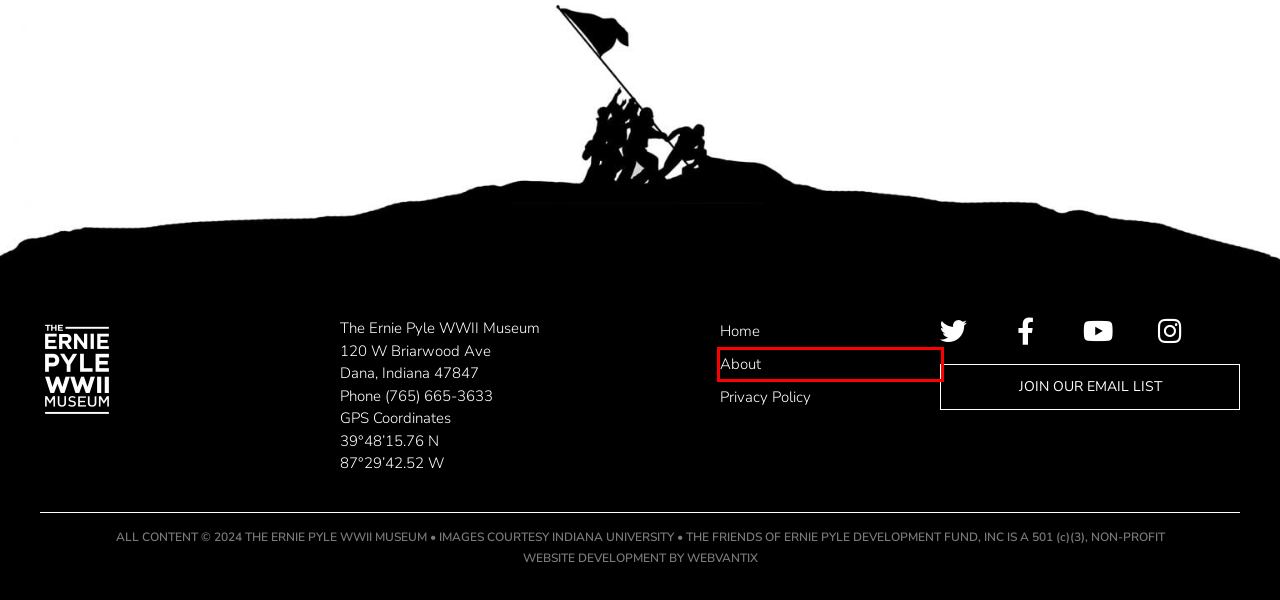A screenshot of a webpage is provided, featuring a red bounding box around a specific UI element. Identify the webpage description that most accurately reflects the new webpage after interacting with the selected element. Here are the candidates:
A. The Ernie Pyle World War II Museum - Dana, Indiana
B. April 29, 2022 - Ernie Pyle
C. Professional Website Development - Great Websites at Great Prices
D. Join us: Ernie Pyle author to visit Dana, Indiana Dec. 5 for book signing - Ernie Pyle
E. About - Ernie Pyle
F. Privacy Policy - Ernie Pyle
G. Donate now to the Ernie Pyle Memorial & Veterans Park fund - Ernie Pyle
H. D-Day 80th Anniversary: 'The horrible waste of war' - Ernie Pyle

E